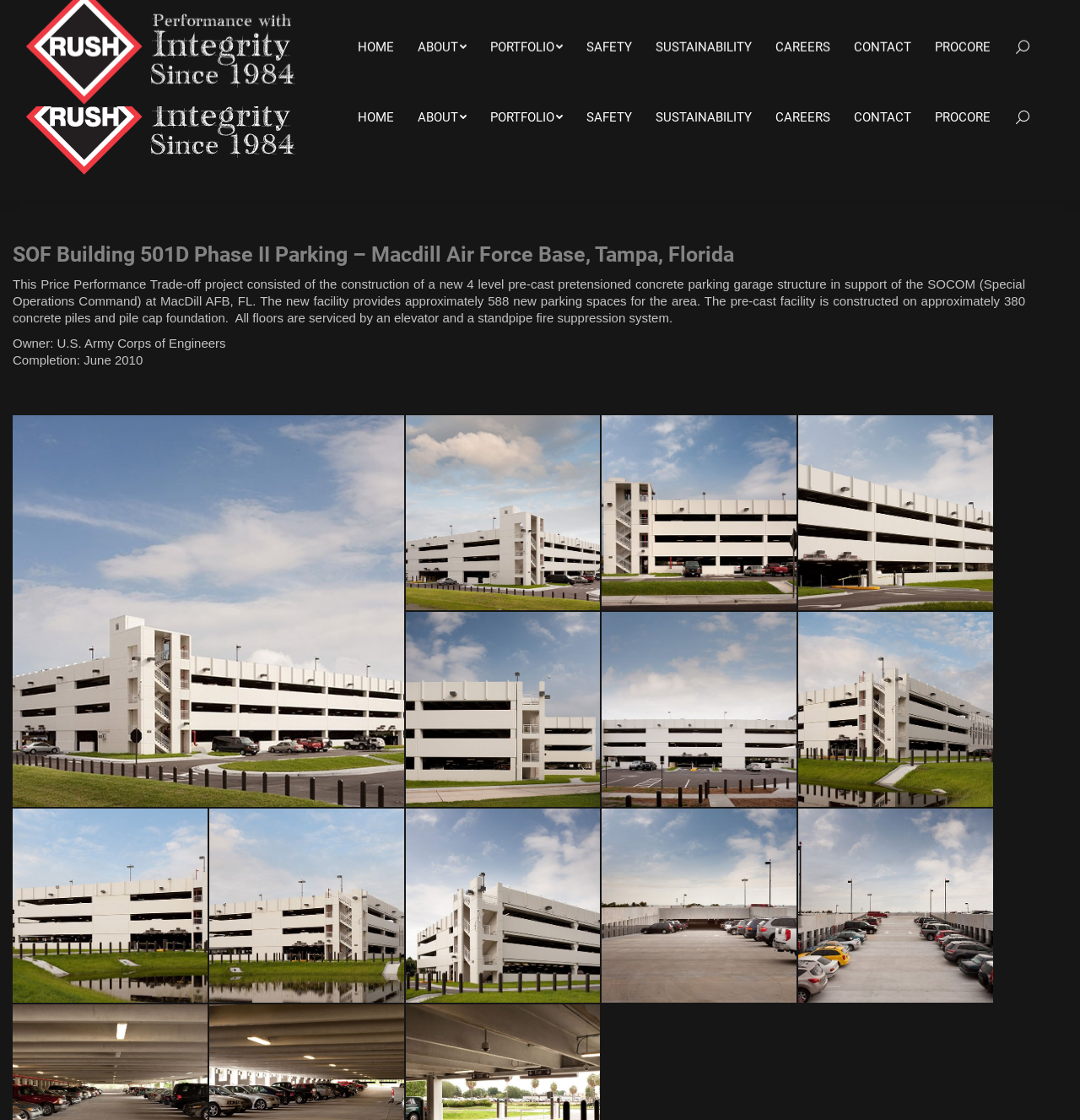Give a short answer using one word or phrase for the question:
Who is the owner of the project?

U.S. Army Corps of Engineers